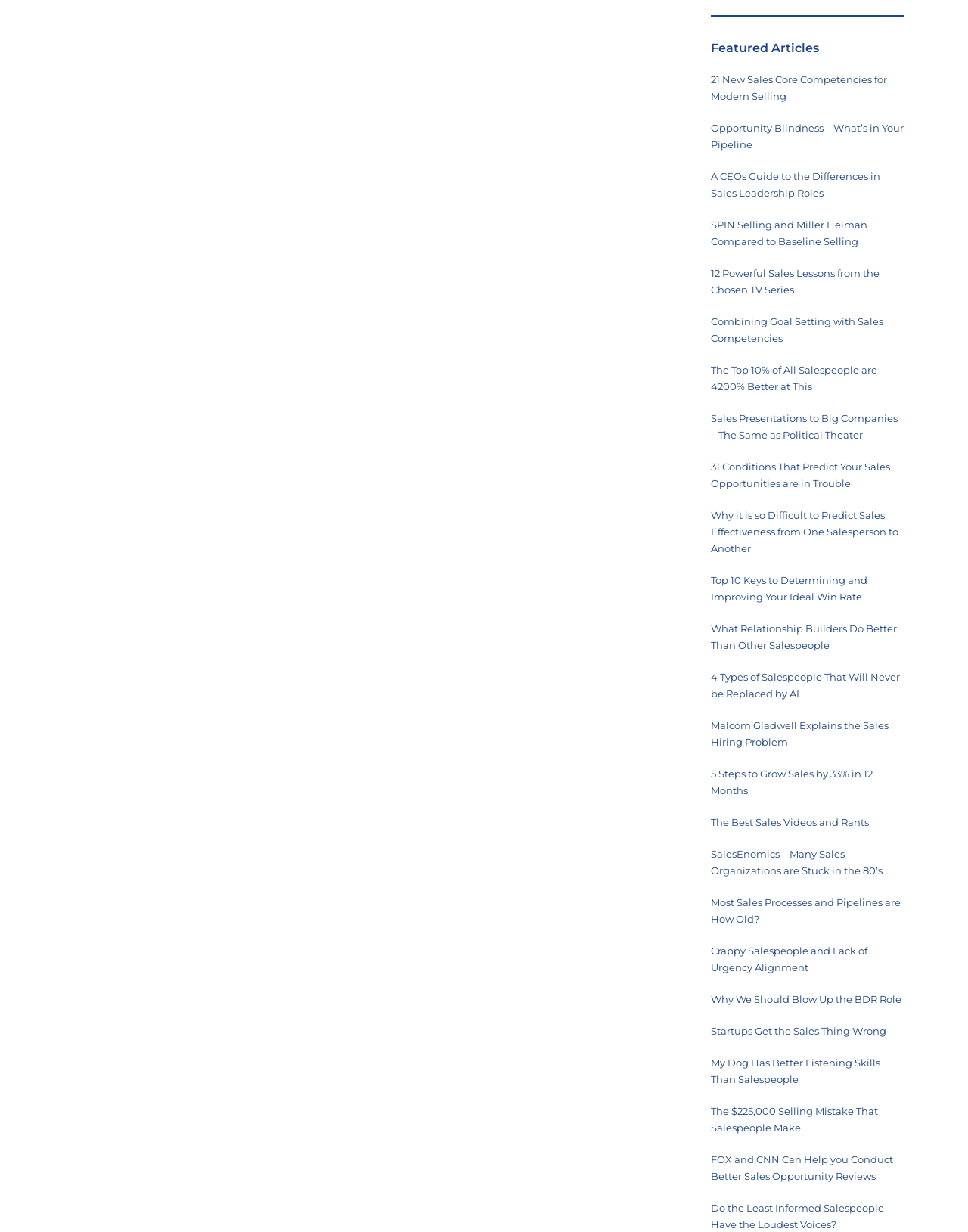Reply to the question with a single word or phrase:
How many articles have 'Sales' in their title?

13